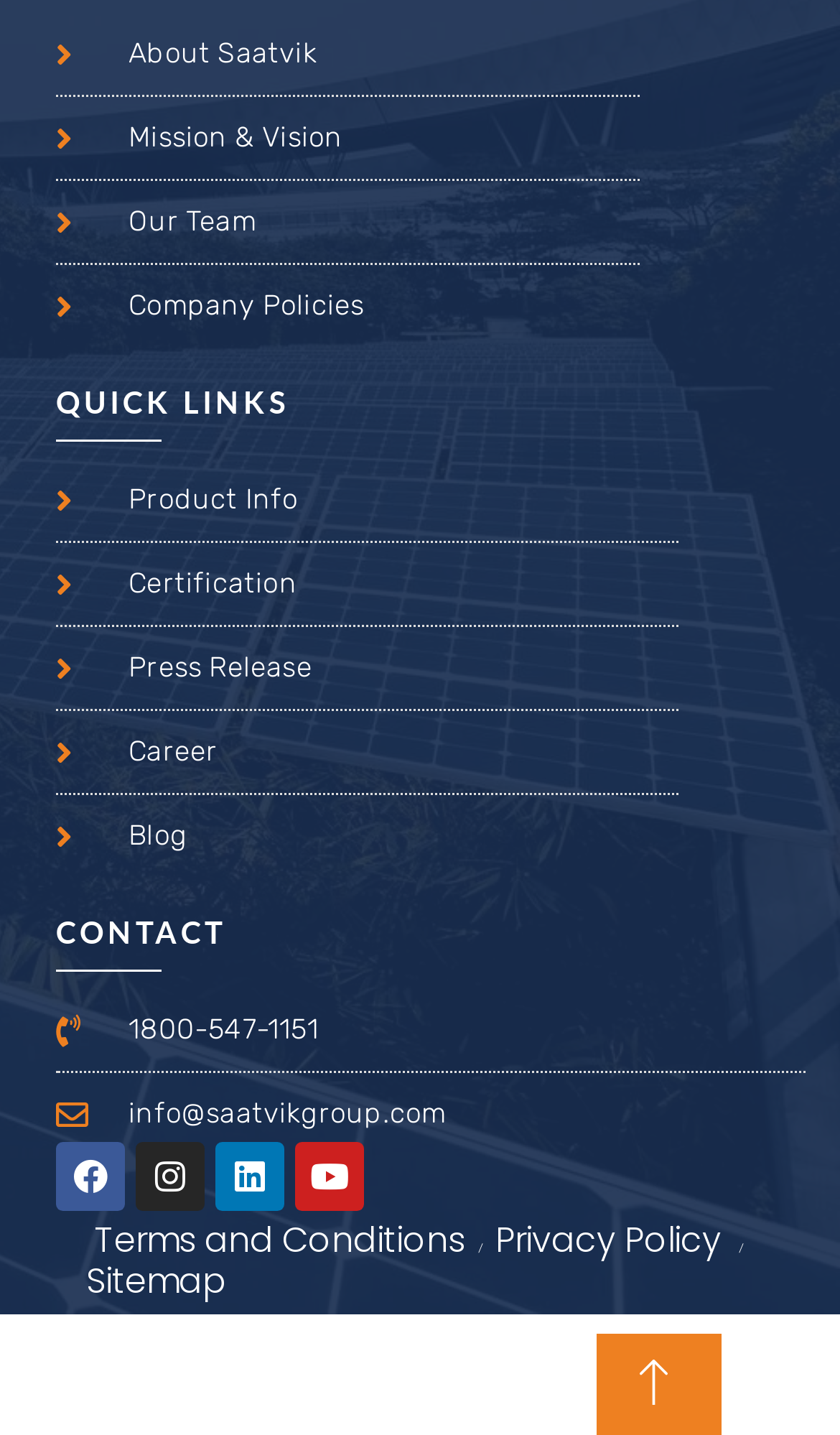Find the bounding box coordinates for the area that should be clicked to accomplish the instruction: "Visit Facebook page".

[0.067, 0.796, 0.149, 0.844]